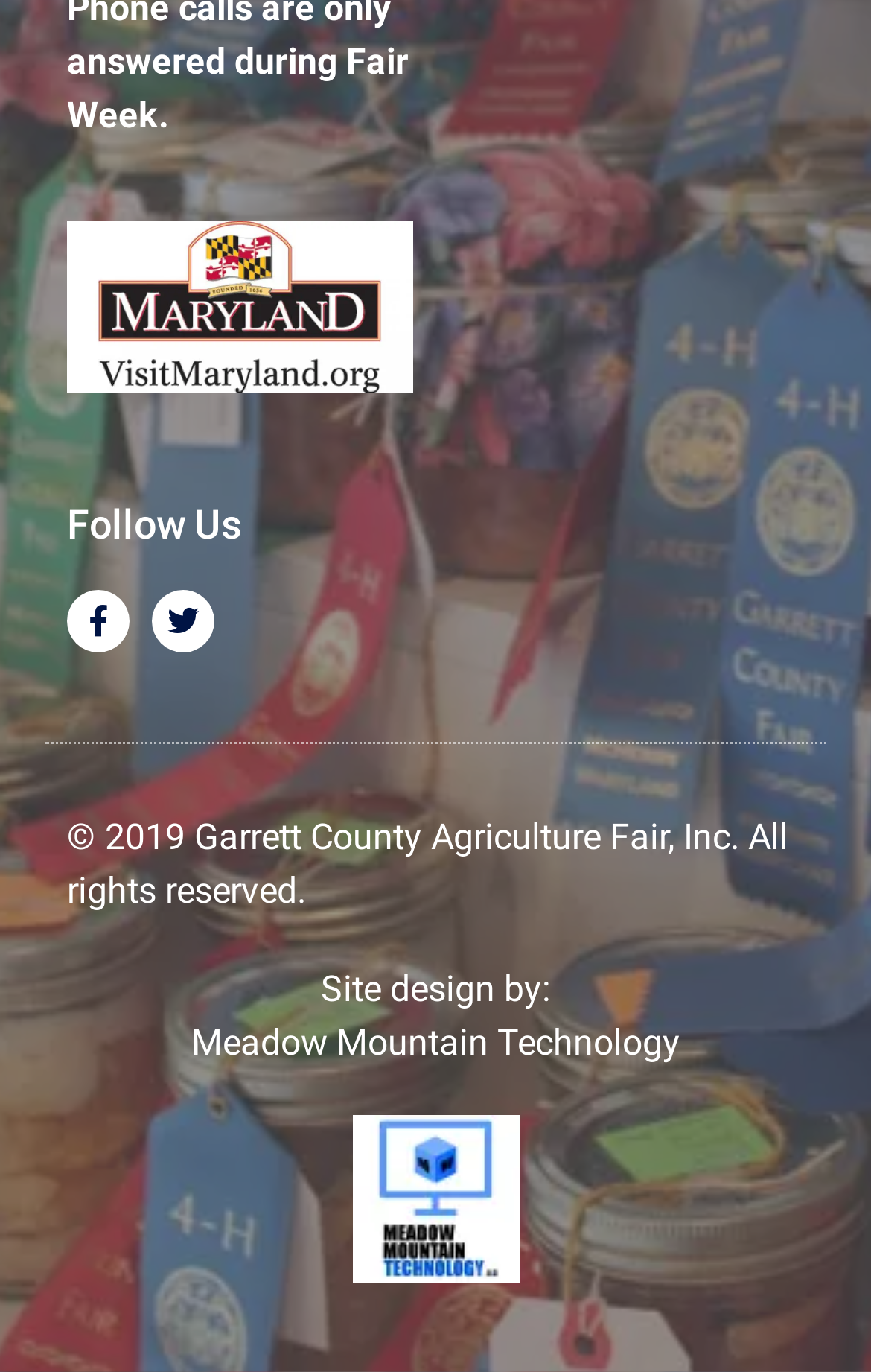Using the given description, provide the bounding box coordinates formatted as (top-left x, top-left y, bottom-right x, bottom-right y), with all values being floating point numbers between 0 and 1. Description: Facebook

[0.077, 0.43, 0.149, 0.476]